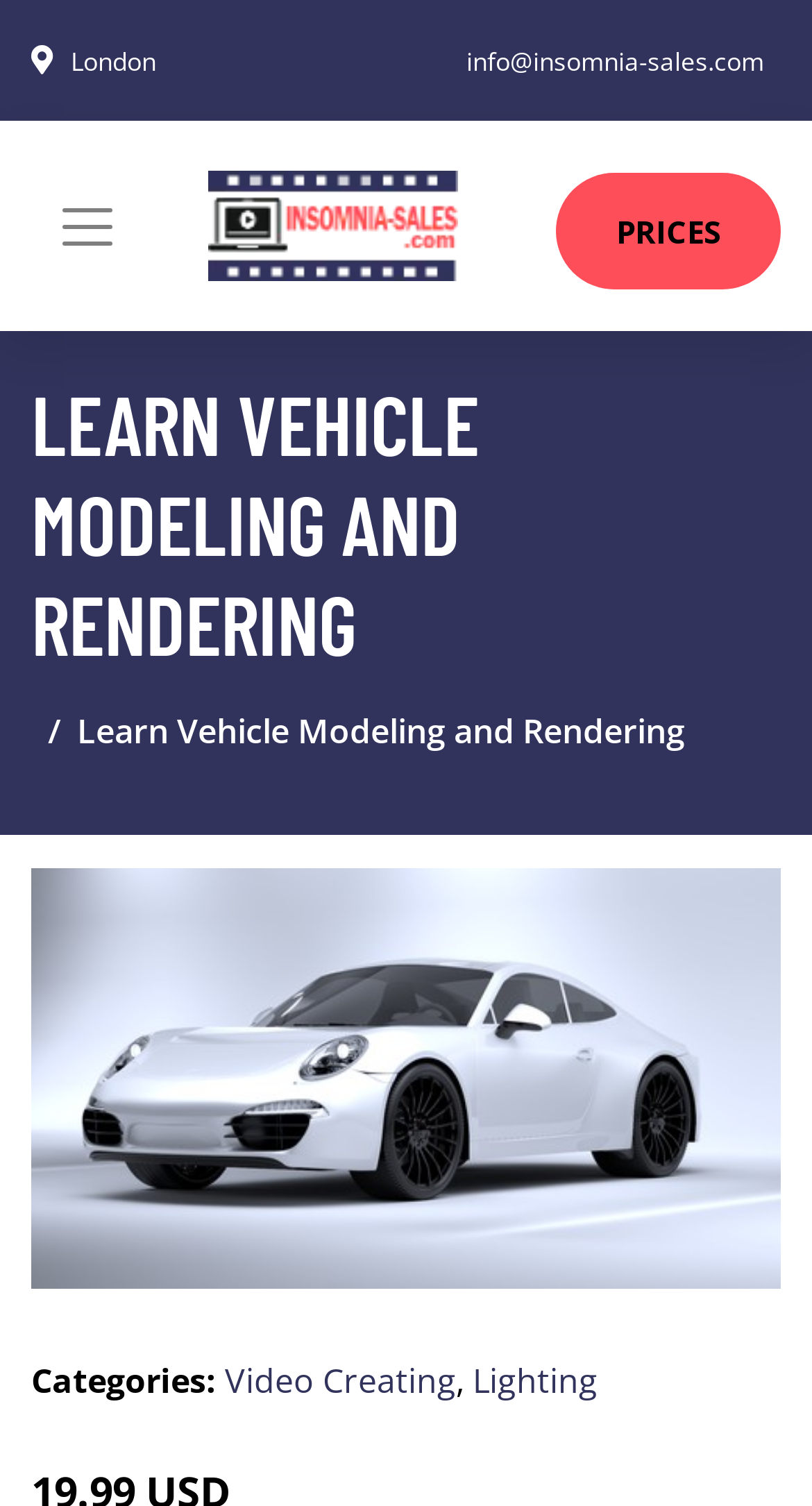What are the categories?
Please utilize the information in the image to give a detailed response to the question.

The categories are obtained from the links 'Video Creating' and 'Lighting' which are listed under the text 'Categories:' on the webpage, indicating that they are the categories related to the topic of the webpage.